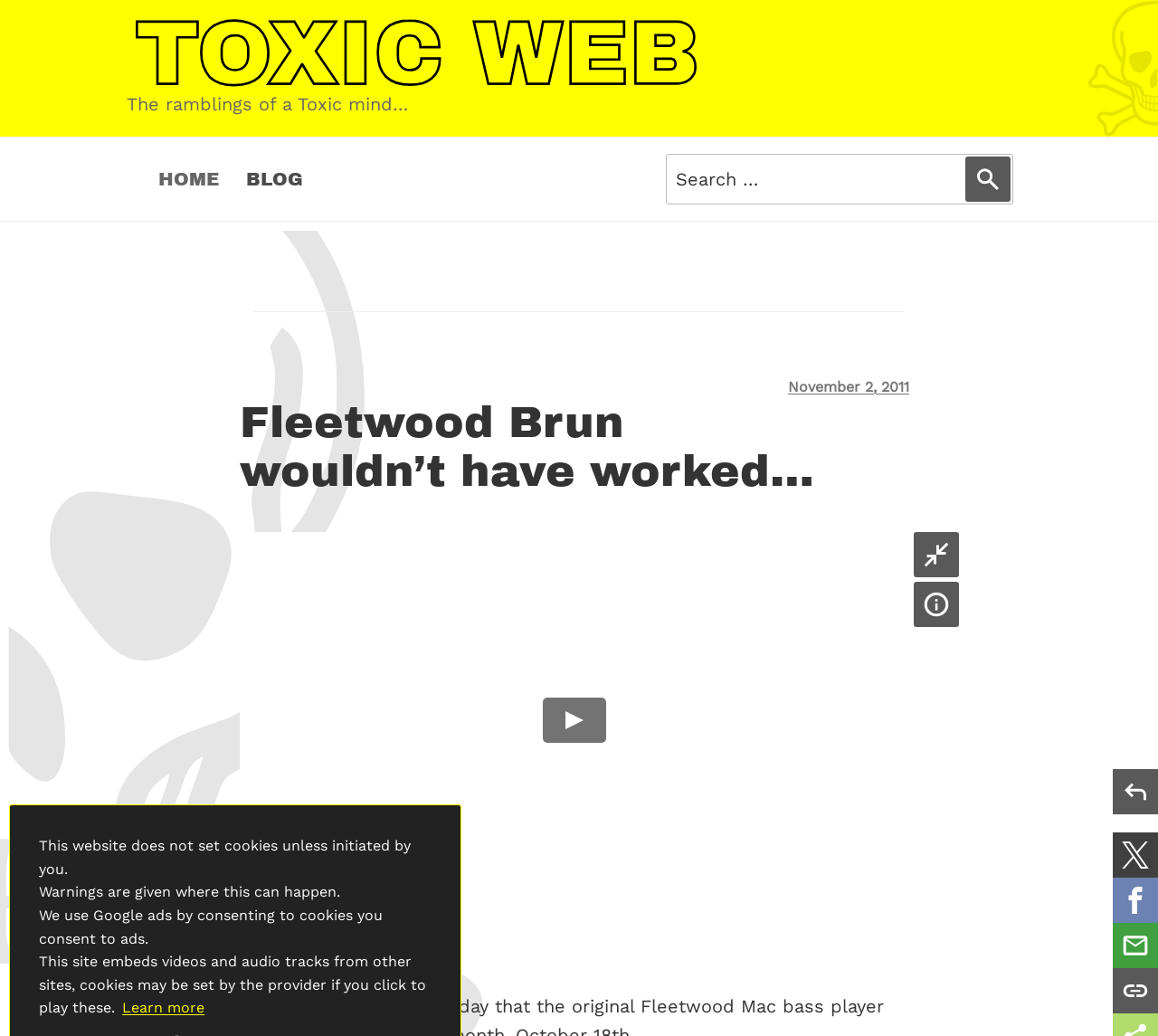Extract the main heading from the webpage content.

Fleetwood Brun wouldn’t have worked